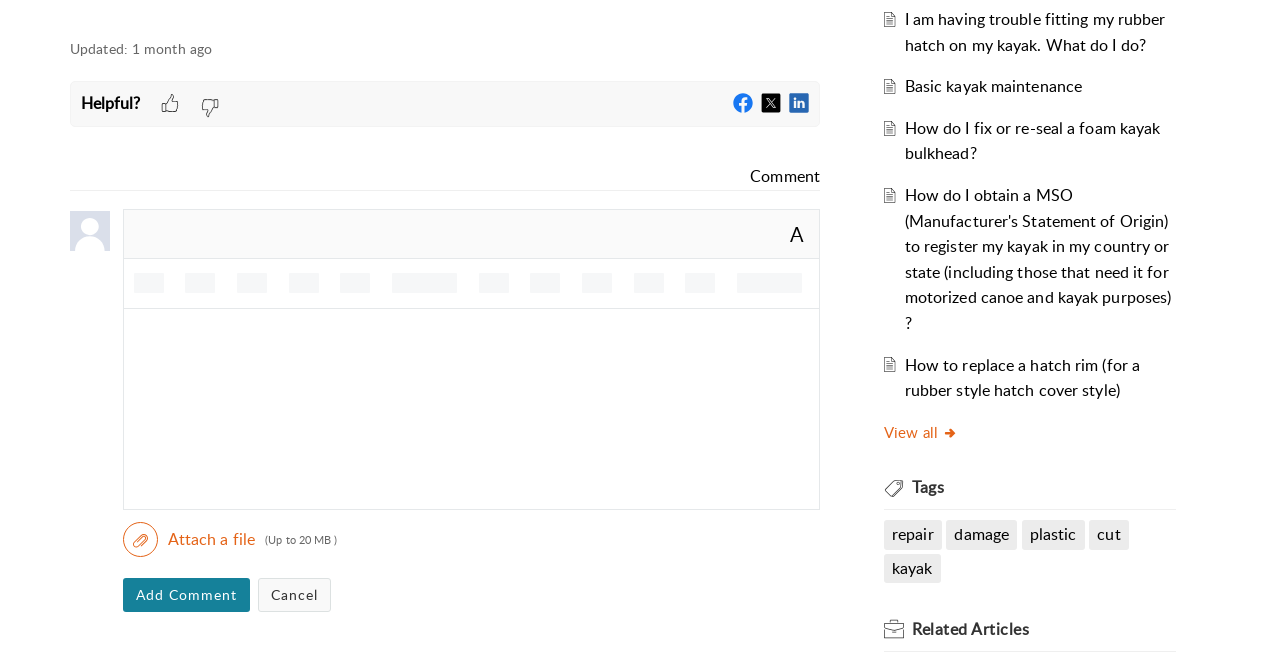Bounding box coordinates should be in the format (top-left x, top-left y, bottom-right x, bottom-right y) and all values should be floating point numbers between 0 and 1. Determine the bounding box coordinate for the UI element described as: Add Comment

[0.096, 0.877, 0.195, 0.929]